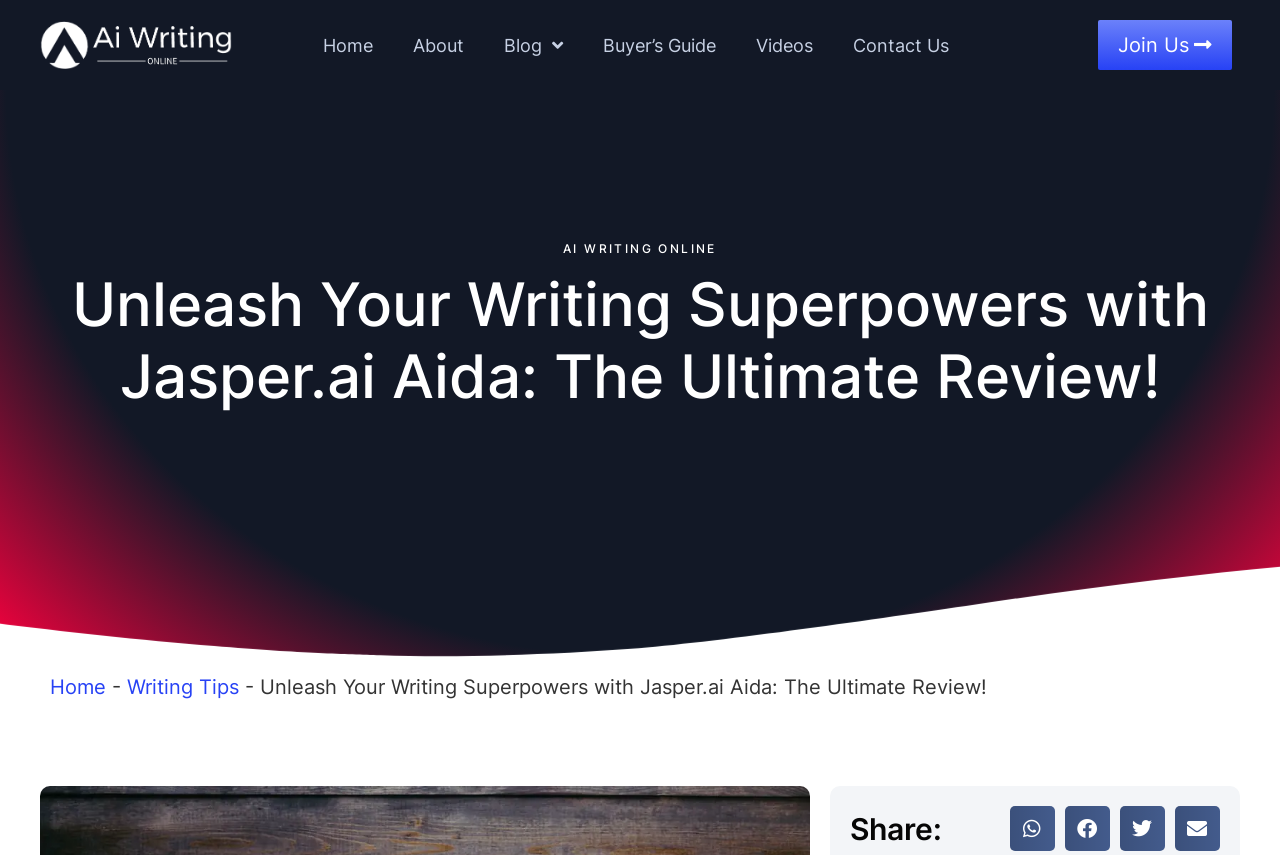What is the first heading on the page?
Answer the question with a thorough and detailed explanation.

I looked at the headings on the page and found the first one, which is 'AI WRITING ONLINE'. This heading is likely a category or section title.